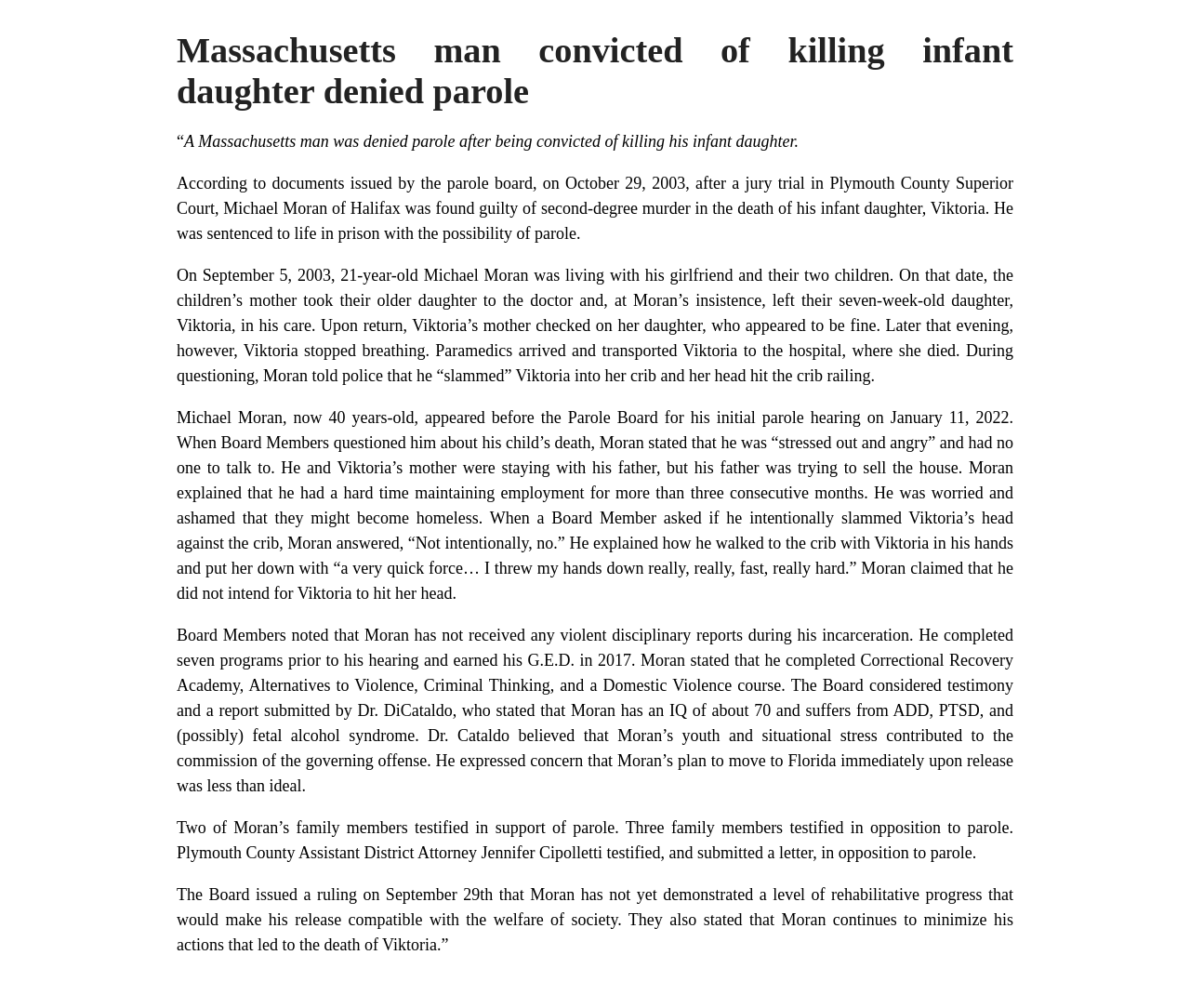What was Michael Moran's IQ according to Dr. DiCataldo?
Look at the image and respond with a one-word or short phrase answer.

about 70